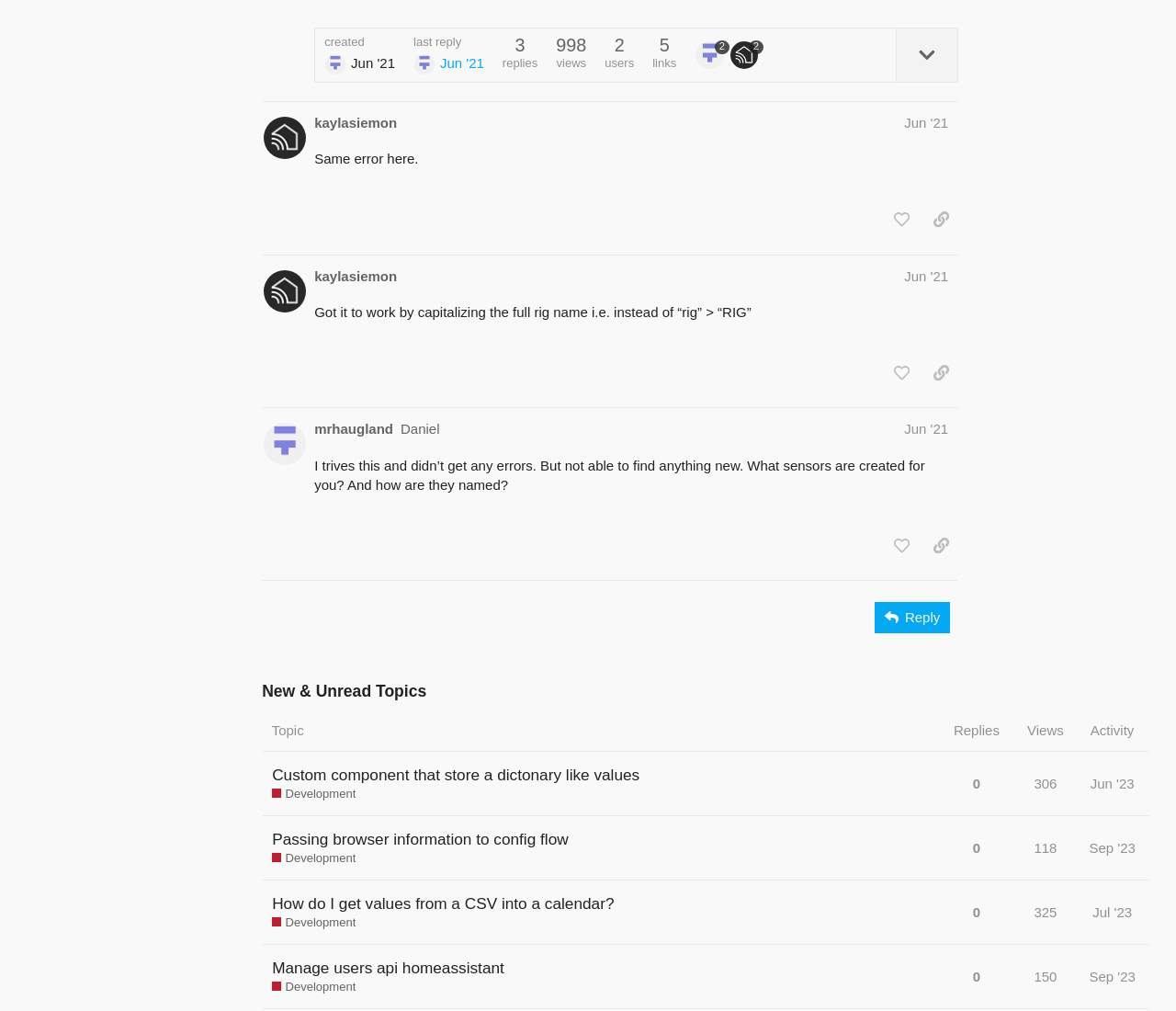Identify the bounding box coordinates of the section that should be clicked to achieve the task described: "Copy a link to this post to clipboard".

[0.786, 0.202, 0.815, 0.233]